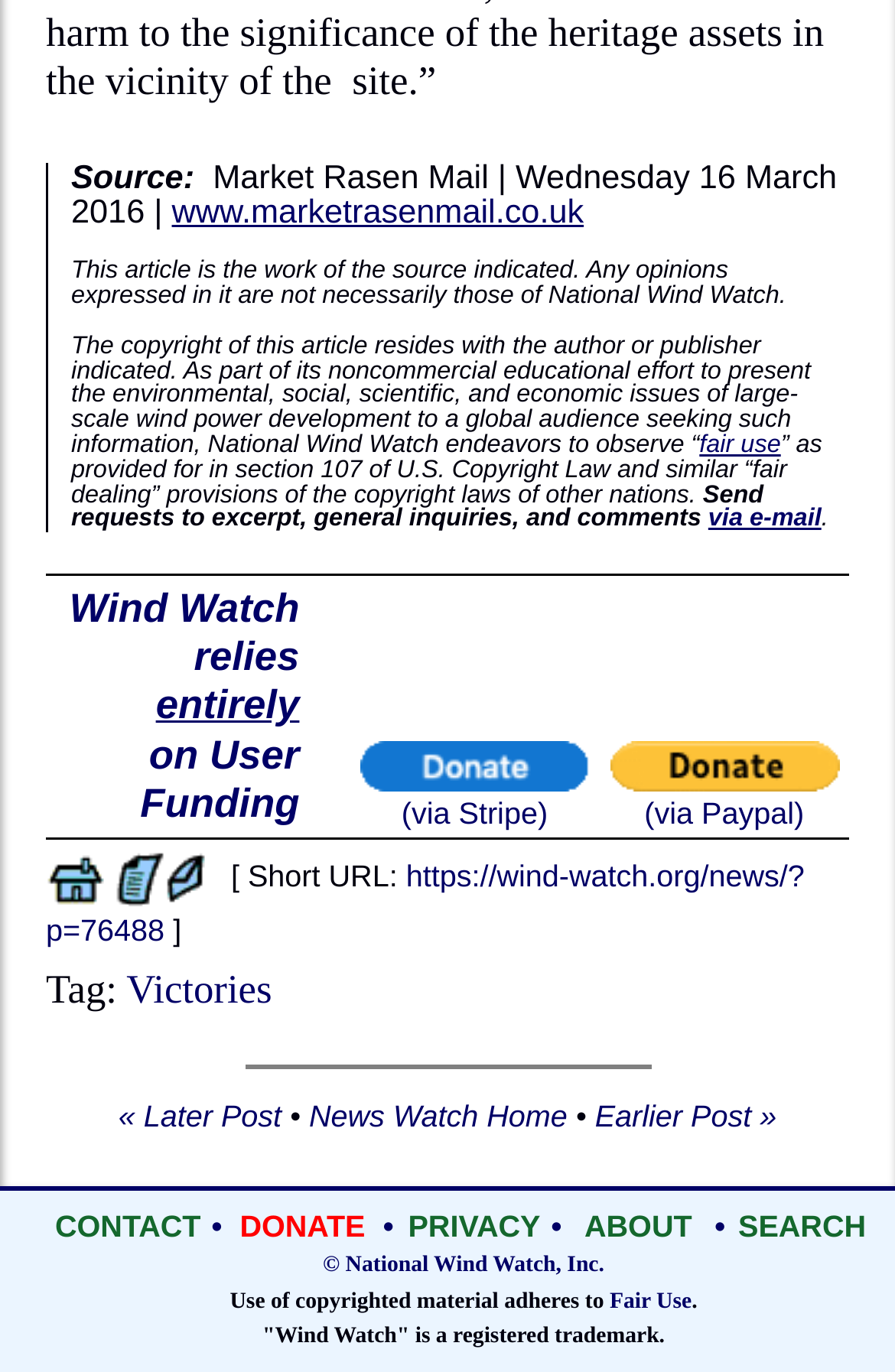What is the name of the website?
Please give a detailed and elaborate explanation in response to the question.

I determined the answer by looking at the copyright information at the bottom of the webpage, which states '© National Wind Watch, Inc.'